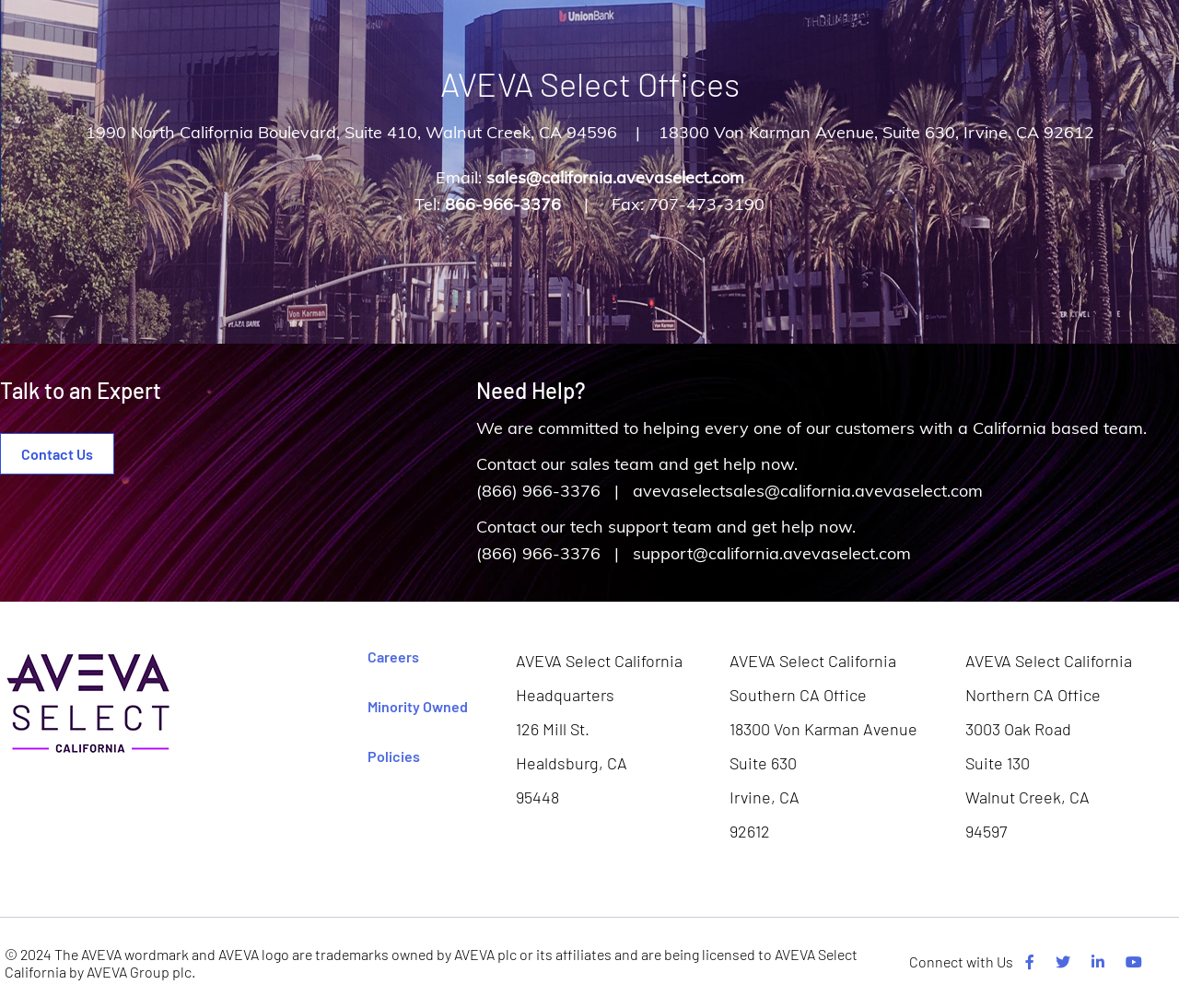Respond with a single word or phrase for the following question: 
What is the email address for tech support?

support@california.avevaselect.com